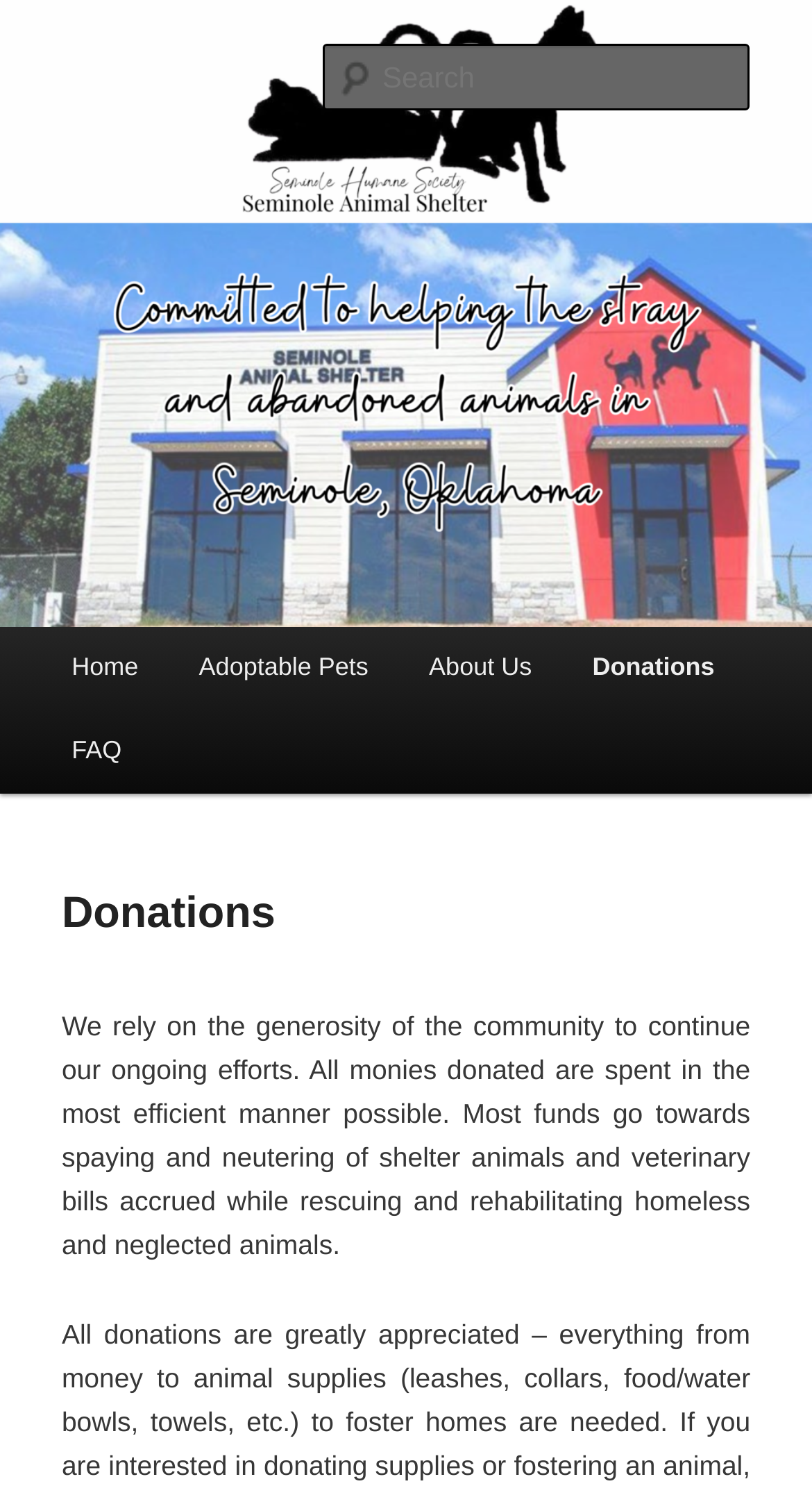Predict the bounding box of the UI element that fits this description: "Seminole Humane Society".

[0.076, 0.102, 0.845, 0.139]